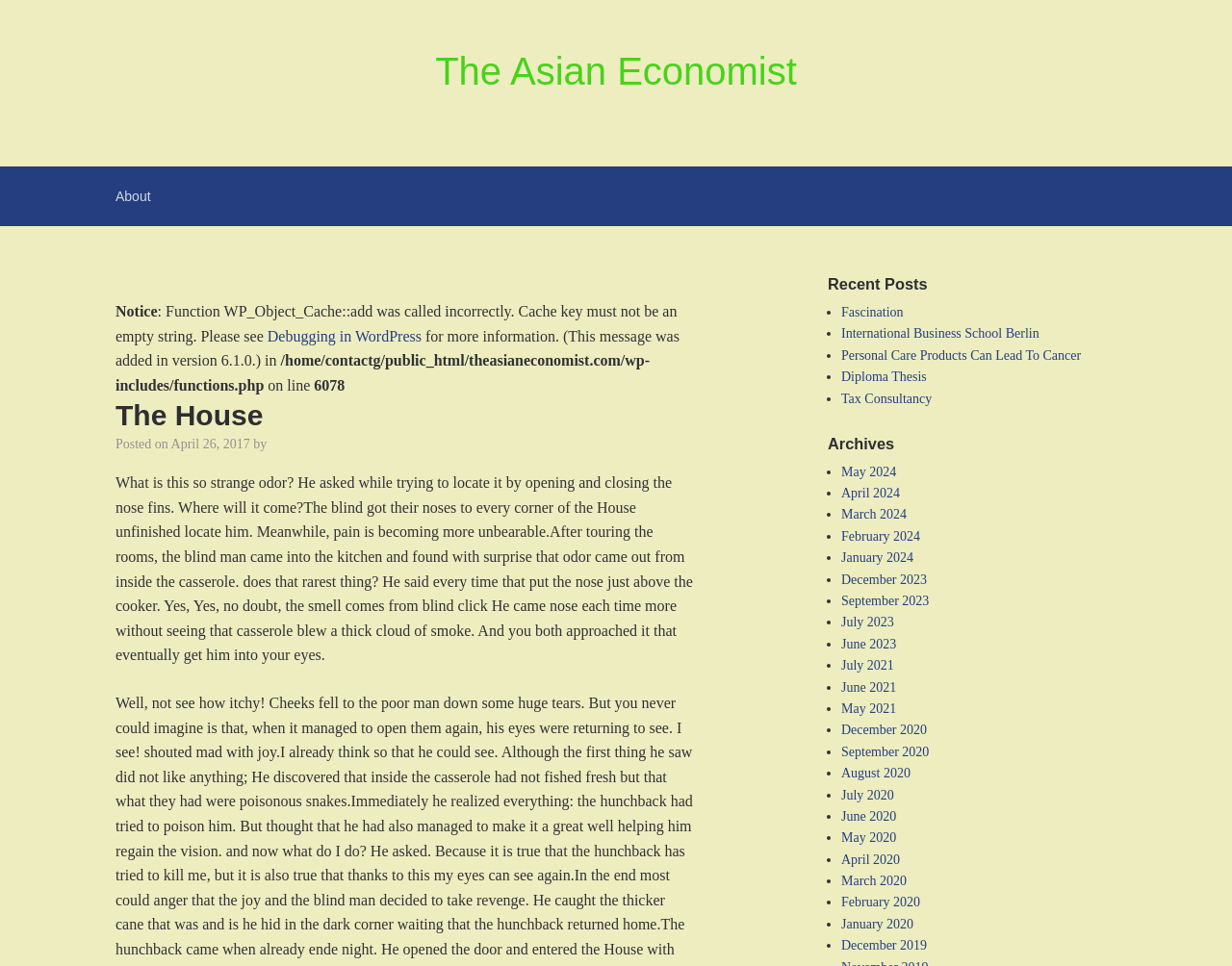Give a detailed account of the webpage.

The webpage is titled "The House – The Asian Economist". At the top, there is a navigation bar with links to "The Asian Economist" and "About". Below the navigation bar, there is a notice with a warning message about a WordPress error.

The main content of the page is divided into two sections. On the left side, there is a heading "The House" followed by a paragraph of text describing a story about a blind man trying to locate the source of a strange odor in a house. 

On the right side, there are two sections: "Recent Posts" and "Archives". The "Recent Posts" section lists several links to articles, including "Fascination", "International Business School Berlin", and "Personal Care Products Can Lead To Cancer". The "Archives" section lists links to monthly archives from May 2024 to December 2019. Each month is represented by a bullet point and a link to the corresponding archive page.